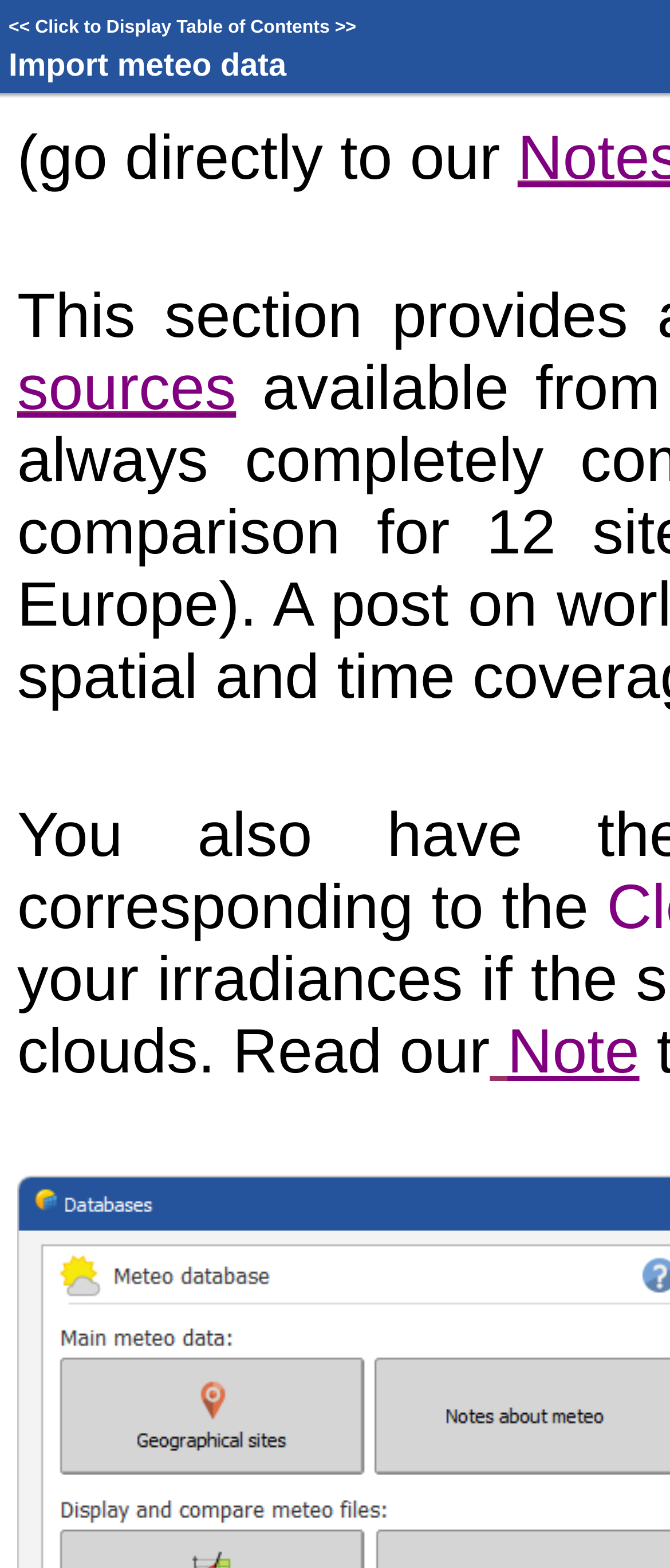What is the vertical position of the element with the text '(go directly to our'?
Based on the content of the image, thoroughly explain and answer the question.

By comparing the y1 and y2 coordinates of the element with the text '(go directly to our' at [0.026, 0.078, 0.747, 0.123], I determined that it is located above the middle of the page.